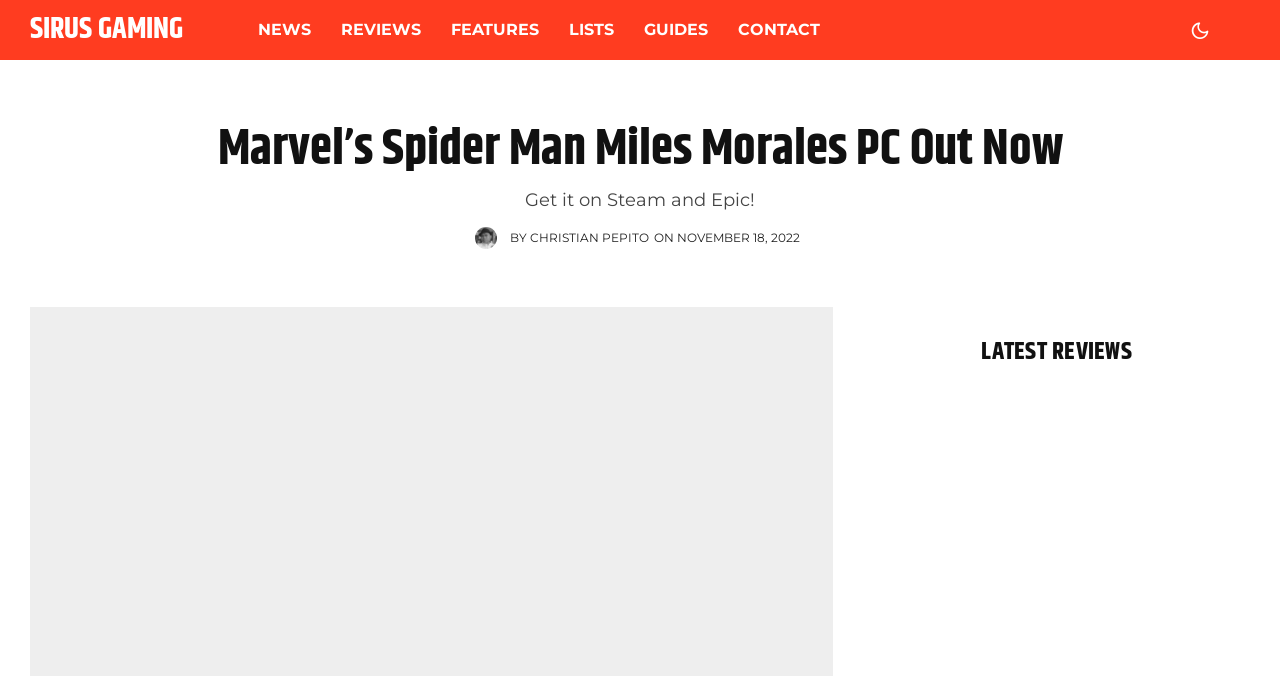Extract the bounding box coordinates of the UI element described: "By Christian Pepito". Provide the coordinates in the format [left, top, right, bottom] with values ranging from 0 to 1.

[0.398, 0.34, 0.507, 0.362]